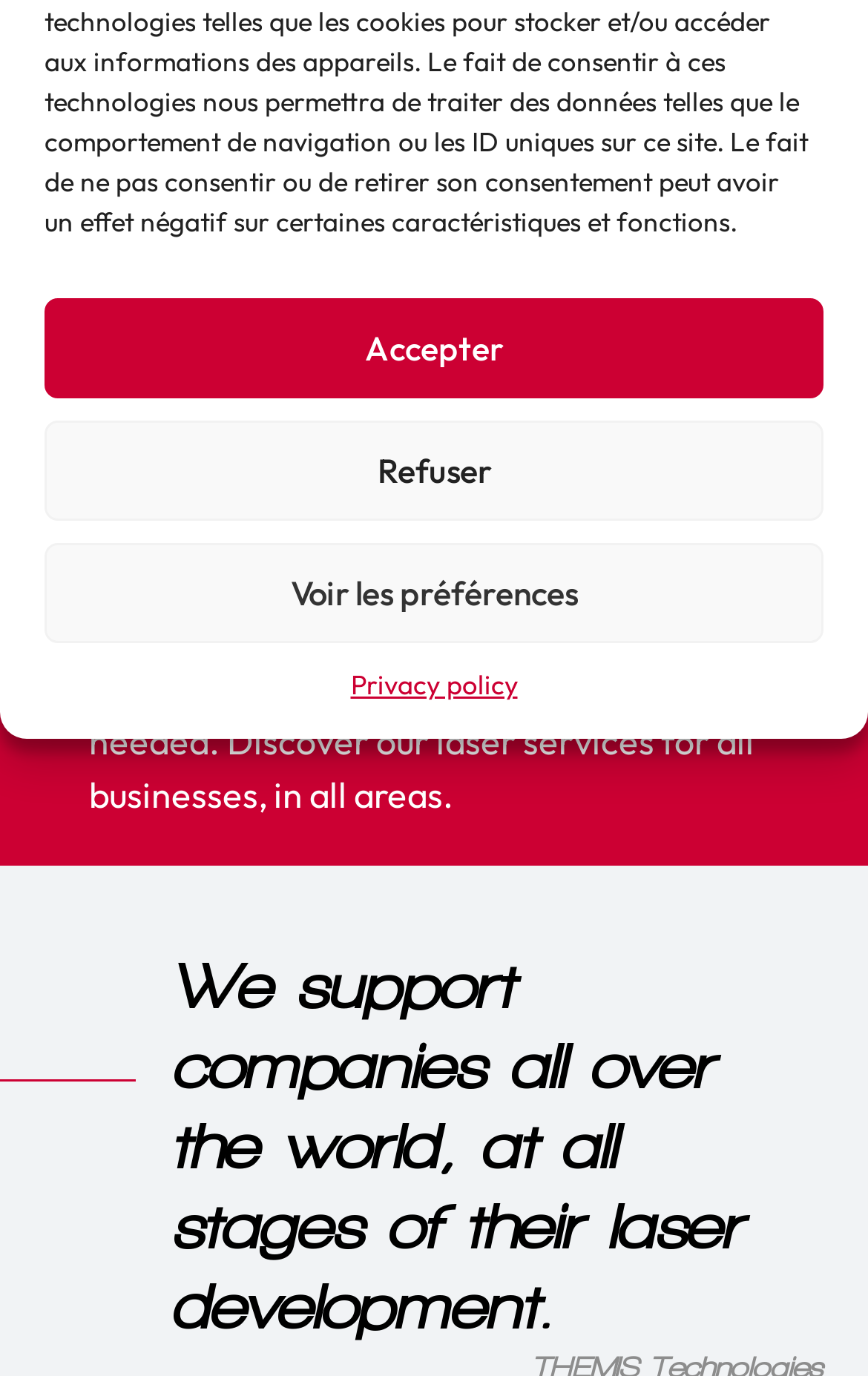Identify the bounding box coordinates for the UI element that matches this description: "Voir les préférences".

[0.051, 0.395, 0.949, 0.467]